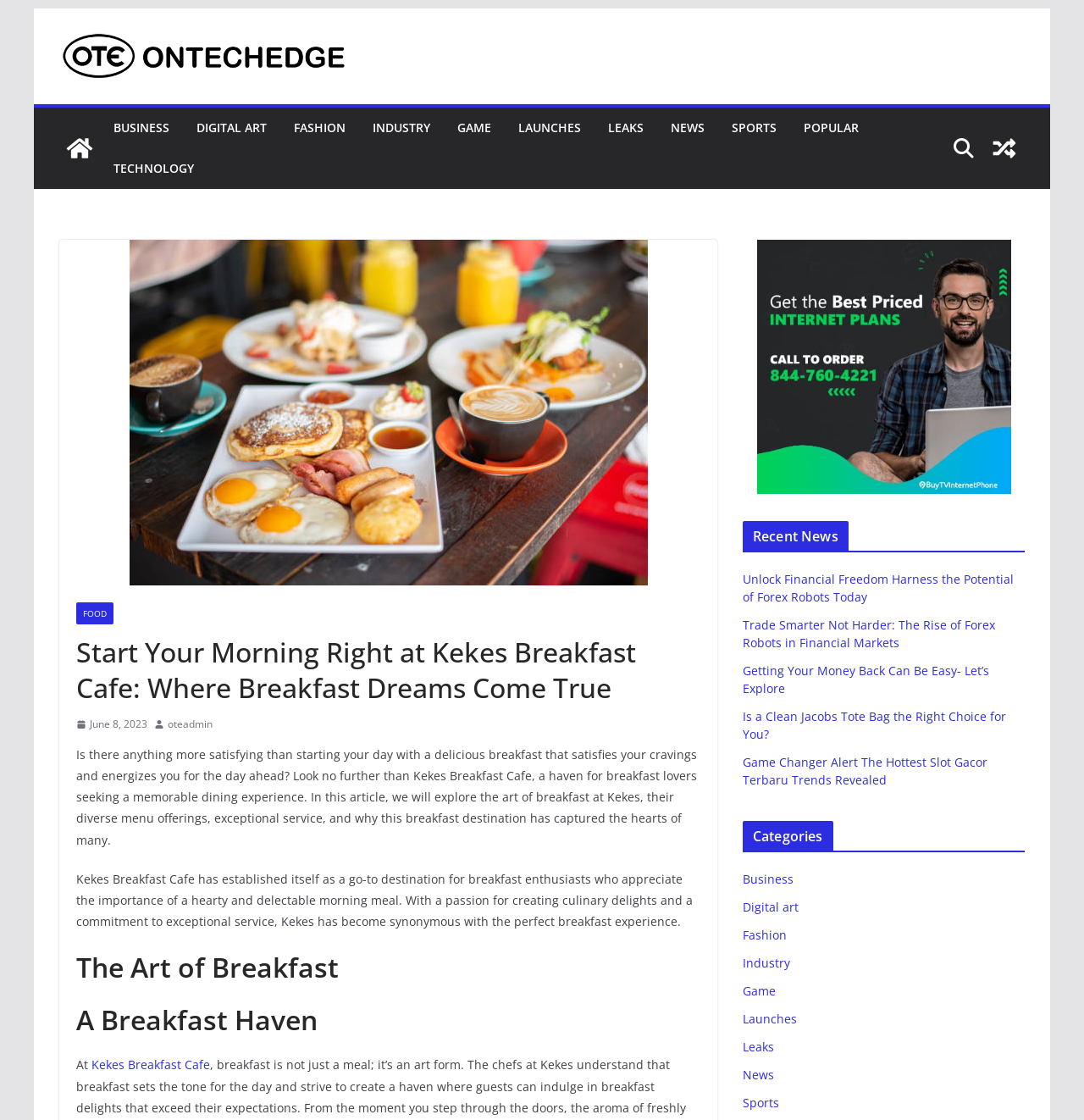What is the name of the breakfast cafe?
Based on the visual details in the image, please answer the question thoroughly.

I found the answer by looking at the image description 'Kekes Breakfast Cafe' which is located at [0.119, 0.214, 0.597, 0.523] and also mentioned in the text 'Start Your Morning Right at Kekes Breakfast Cafe: Where Breakfast Dreams Come True'.